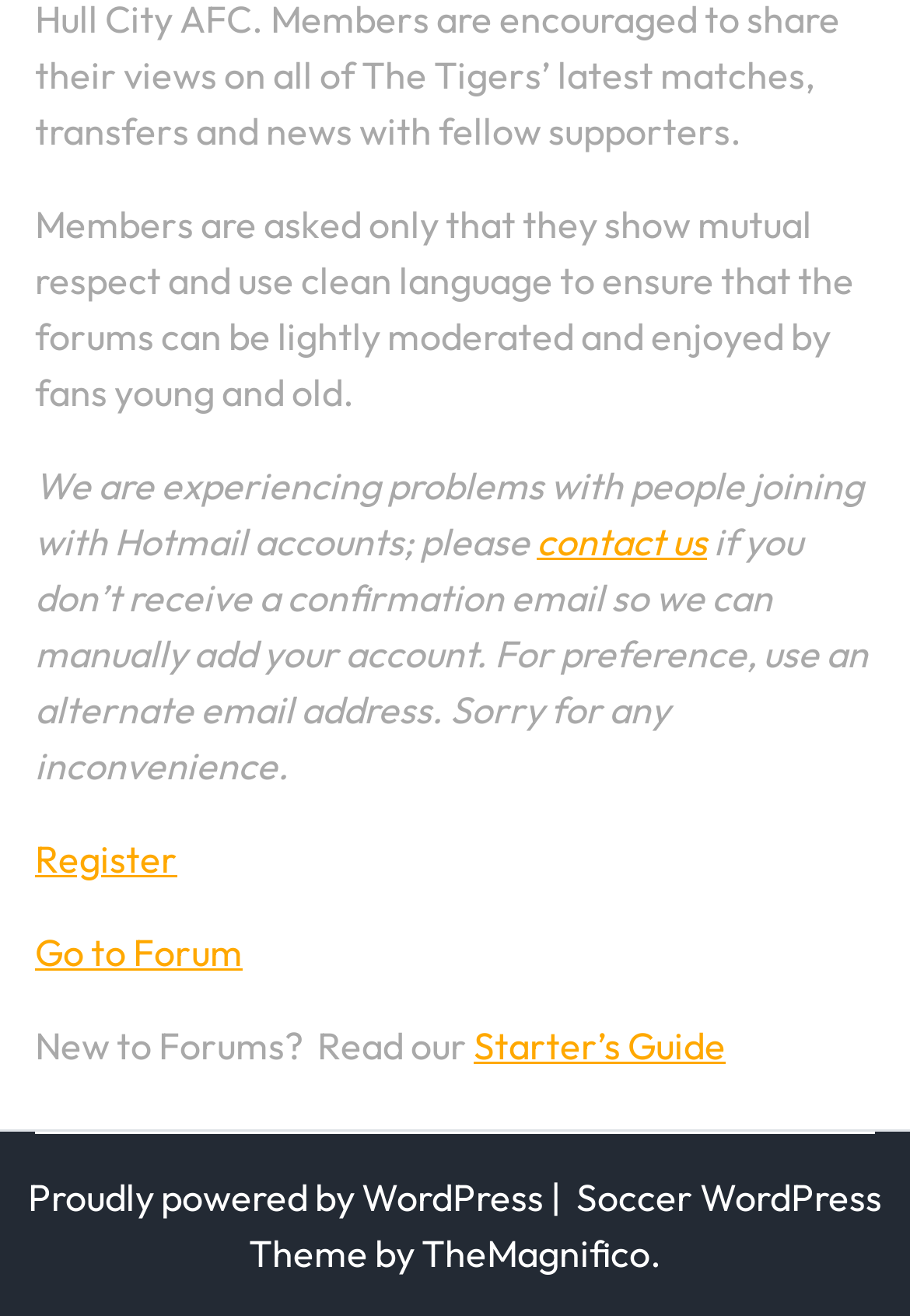For the given element description Proudly powered by WordPress, determine the bounding box coordinates of the UI element. The coordinates should follow the format (top-left x, top-left y, bottom-right x, bottom-right y) and be within the range of 0 to 1.

[0.031, 0.892, 0.605, 0.927]